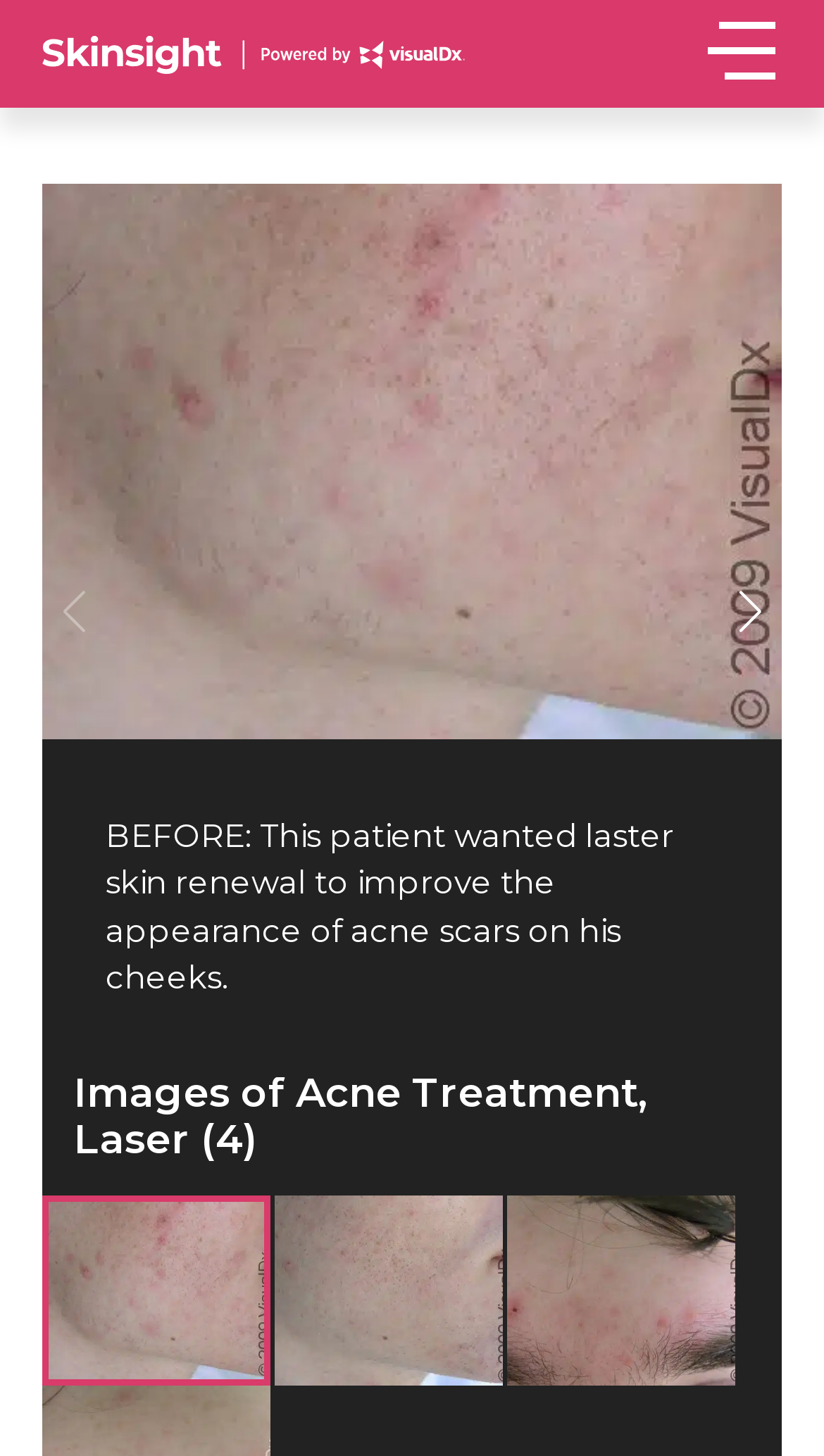How many images are on this webpage?
Examine the image and provide an in-depth answer to the question.

I counted the number of image elements on the webpage, including the logo image, the images in the slider, and the images in the groups. There are 7 images in total.